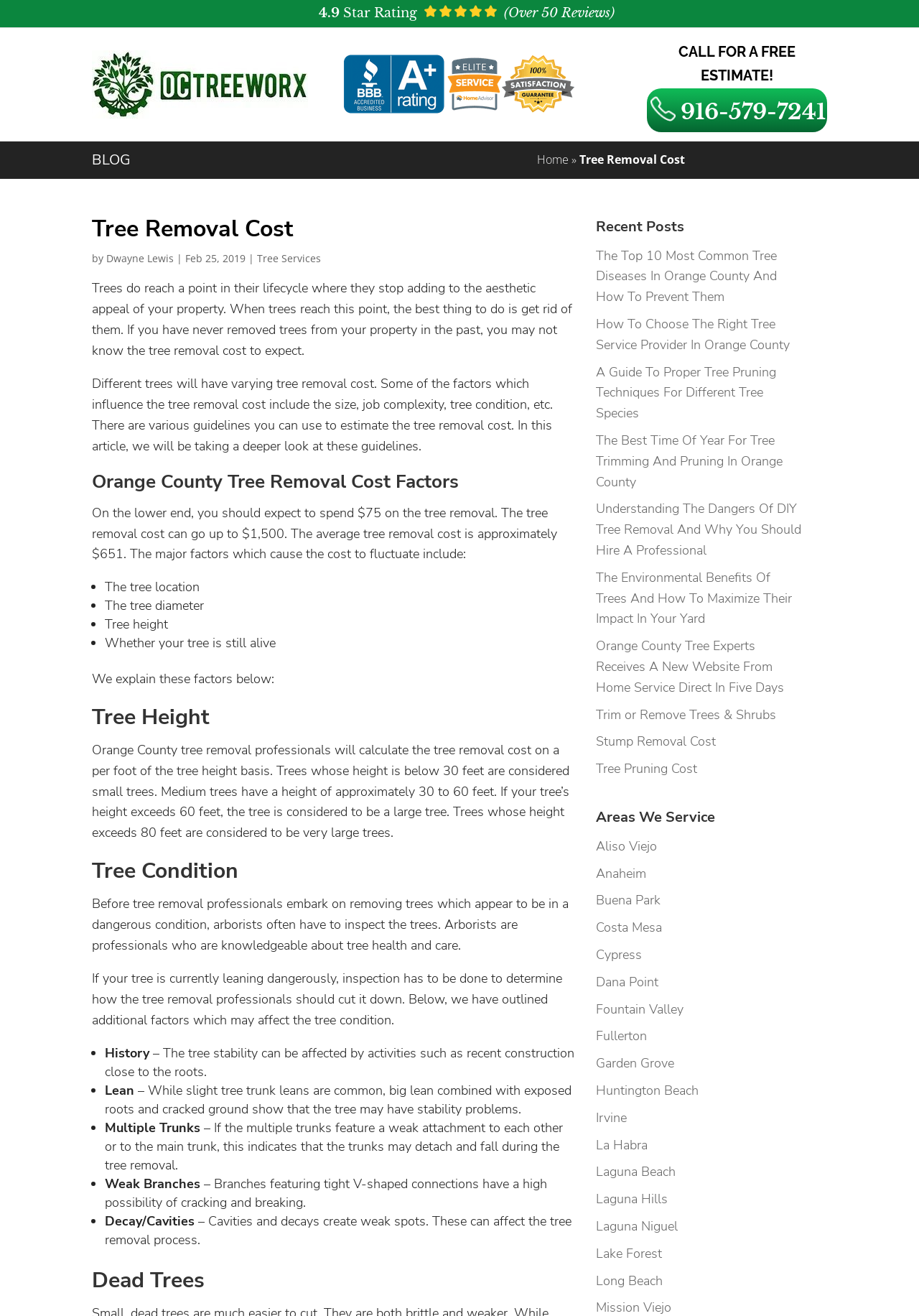What is the name of the author of the article?
Offer a detailed and exhaustive answer to the question.

The author's name can be found at the top of the article, next to the date 'Feb 25, 2019', and is linked as 'Dwayne Lewis'.